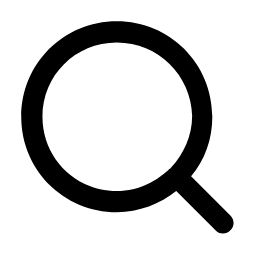Elaborate on the details you observe in the image.

The image features a magnifying glass icon, symbolizing a search function. Typically associated with exploration or the act of looking for information, this iconic representation is widely used in digital interfaces to indicate a search feature. The magnifying glass, depicted in a bold and simple black design, is centered within a circular outline, emphasizing its role as a tool for discovery. Such icons are commonly found alongside search boxes on websites and applications, inviting users to enter queries and seek specific content or data effectively.